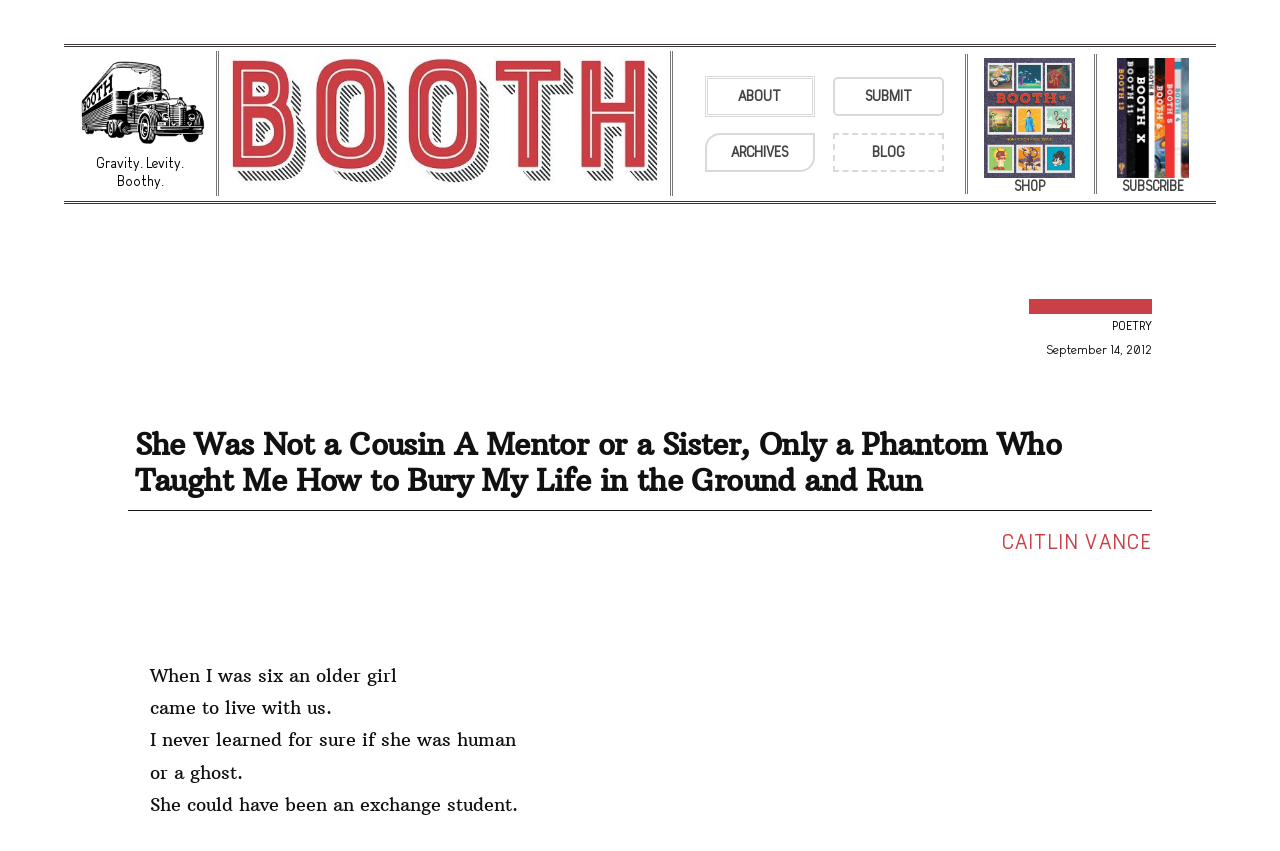Please specify the coordinates of the bounding box for the element that should be clicked to carry out this instruction: "Click the link to learn about Booth". The coordinates must be four float numbers between 0 and 1, formatted as [left, top, right, bottom].

[0.056, 0.068, 0.163, 0.224]